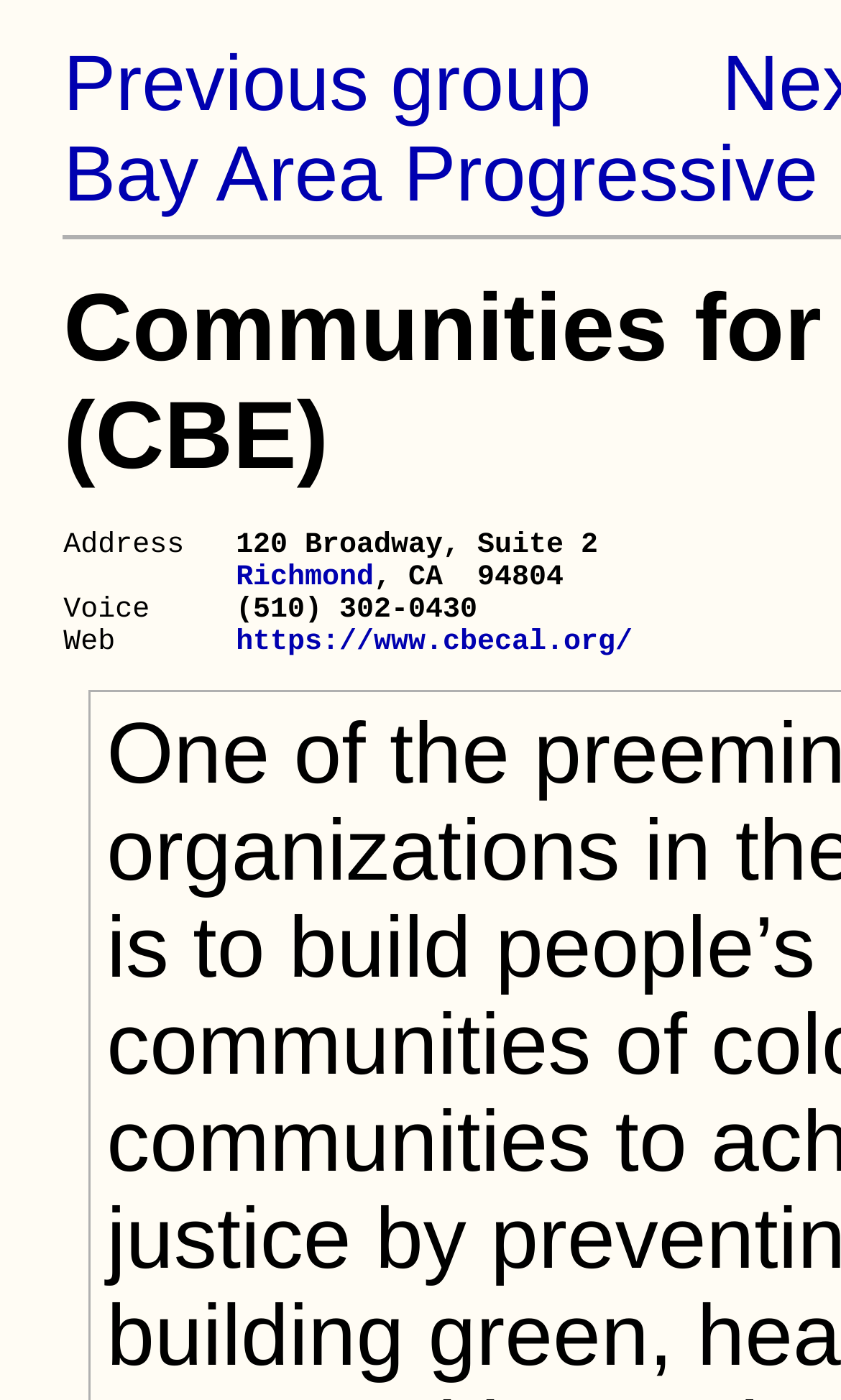Using the webpage screenshot, find the UI element described by Previous group. Provide the bounding box coordinates in the format (top-left x, top-left y, bottom-right x, bottom-right y), ensuring all values are floating point numbers between 0 and 1.

[0.075, 0.028, 0.703, 0.091]